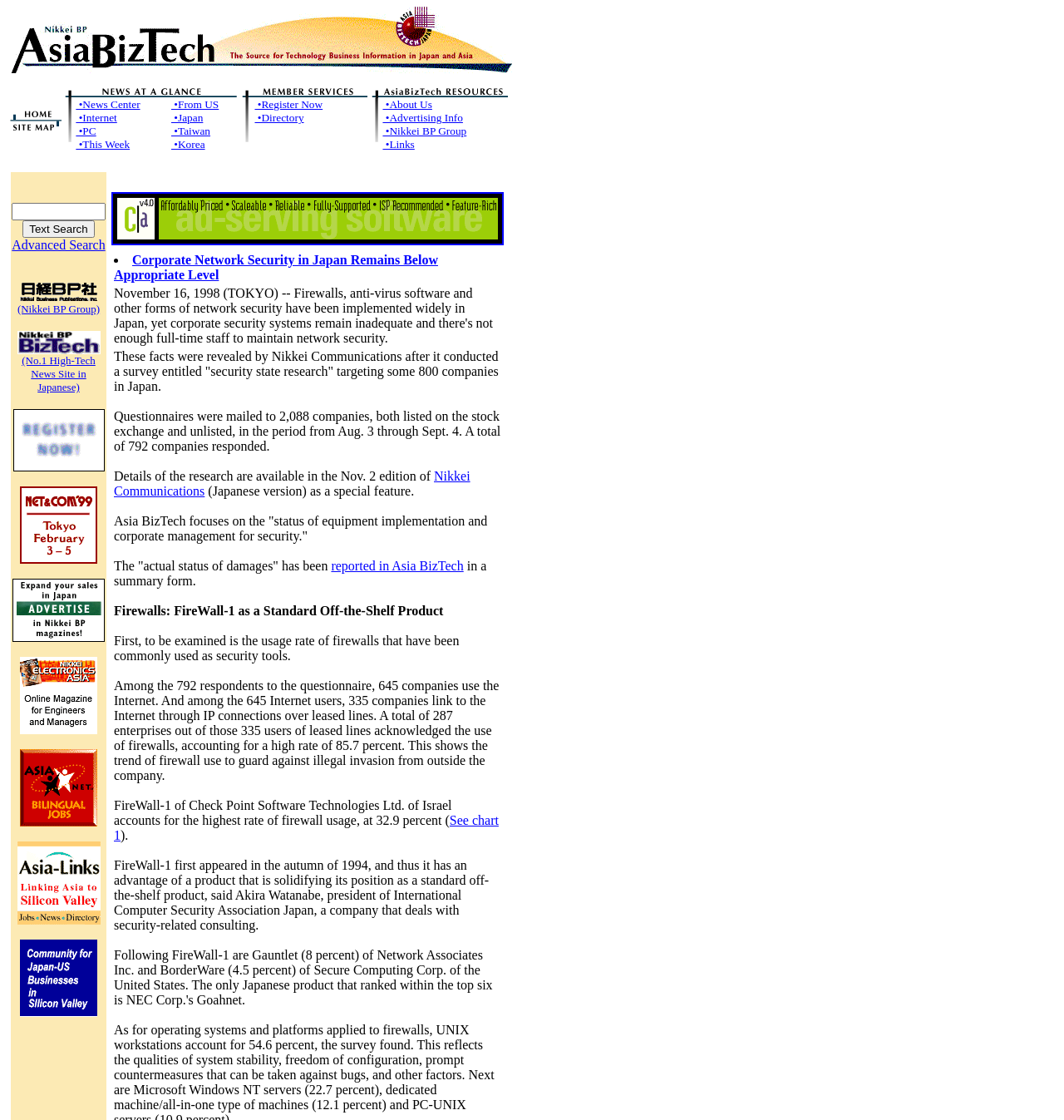Determine the bounding box coordinates in the format (top-left x, top-left y, bottom-right x, bottom-right y). Ensure all values are floating point numbers between 0 and 1. Identify the bounding box of the UI element described by: parent_node: Advanced Search

[0.012, 0.563, 0.098, 0.575]